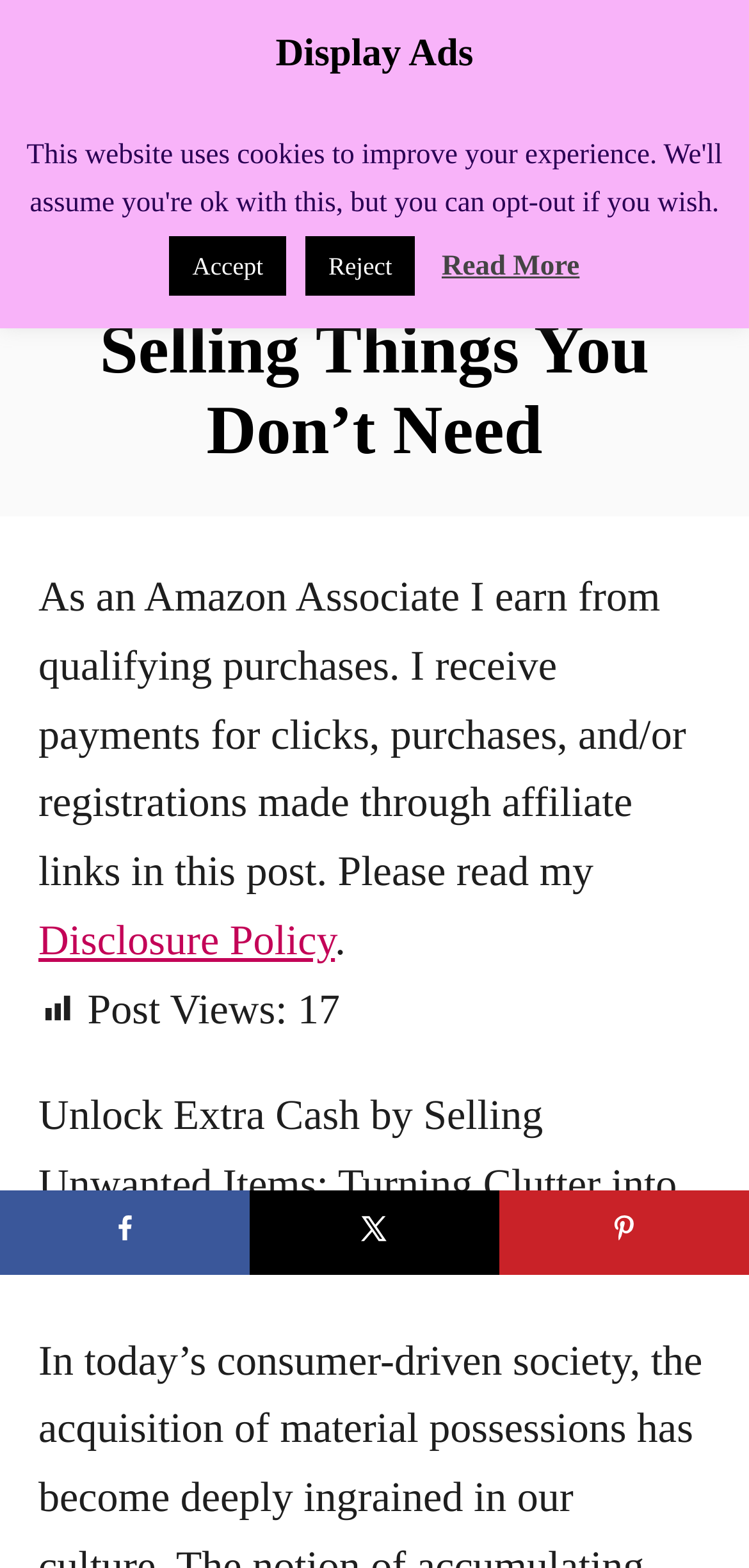Answer the question below with a single word or a brief phrase: 
Is there a disclosure policy?

Yes